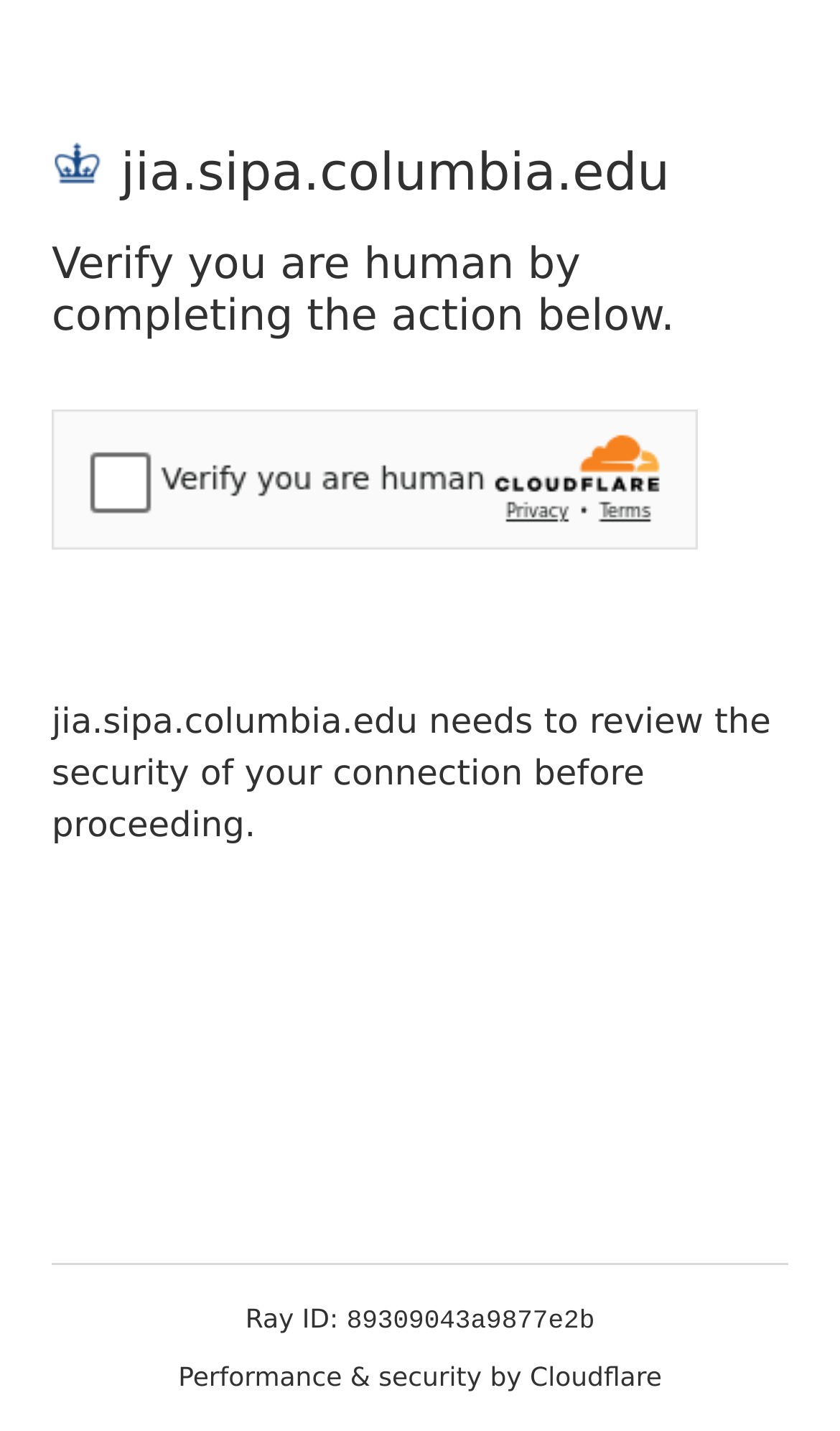What is the name of the service providing performance and security?
Respond to the question with a single word or phrase according to the image.

Cloudflare